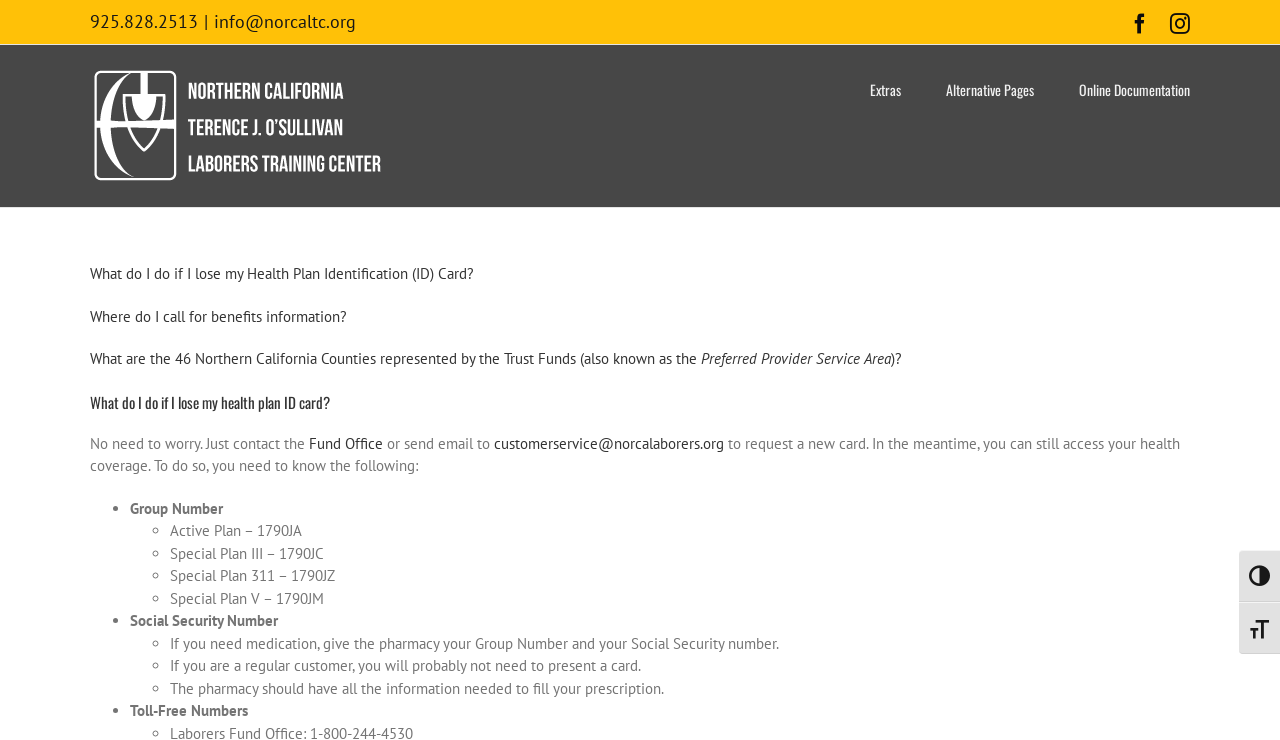Extract the bounding box coordinates for the HTML element that matches this description: "info@norcaltc.org". The coordinates should be four float numbers between 0 and 1, i.e., [left, top, right, bottom].

[0.167, 0.014, 0.278, 0.045]